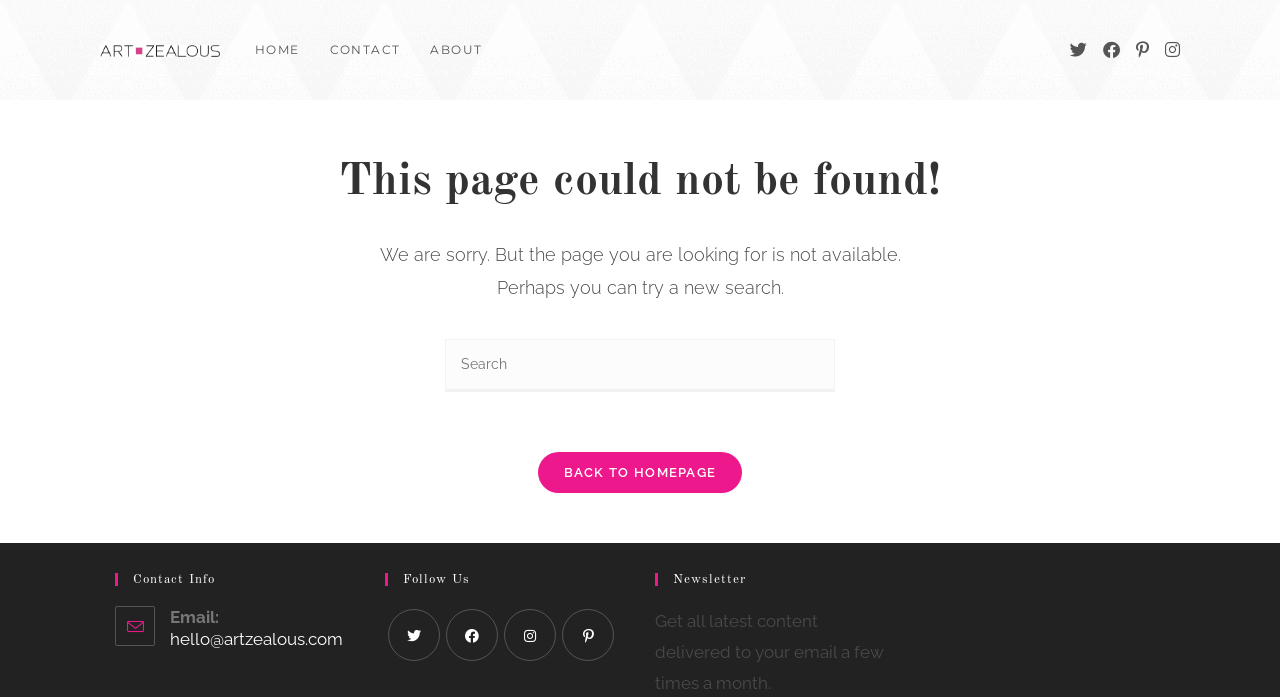What social media platforms can I follow the website on?
Based on the image, answer the question with as much detail as possible.

The social media links are located at the top-right corner of the webpage, and they include X, Facebook, Instagram, and Pinterest. These links allow users to follow the website on these social media platforms.